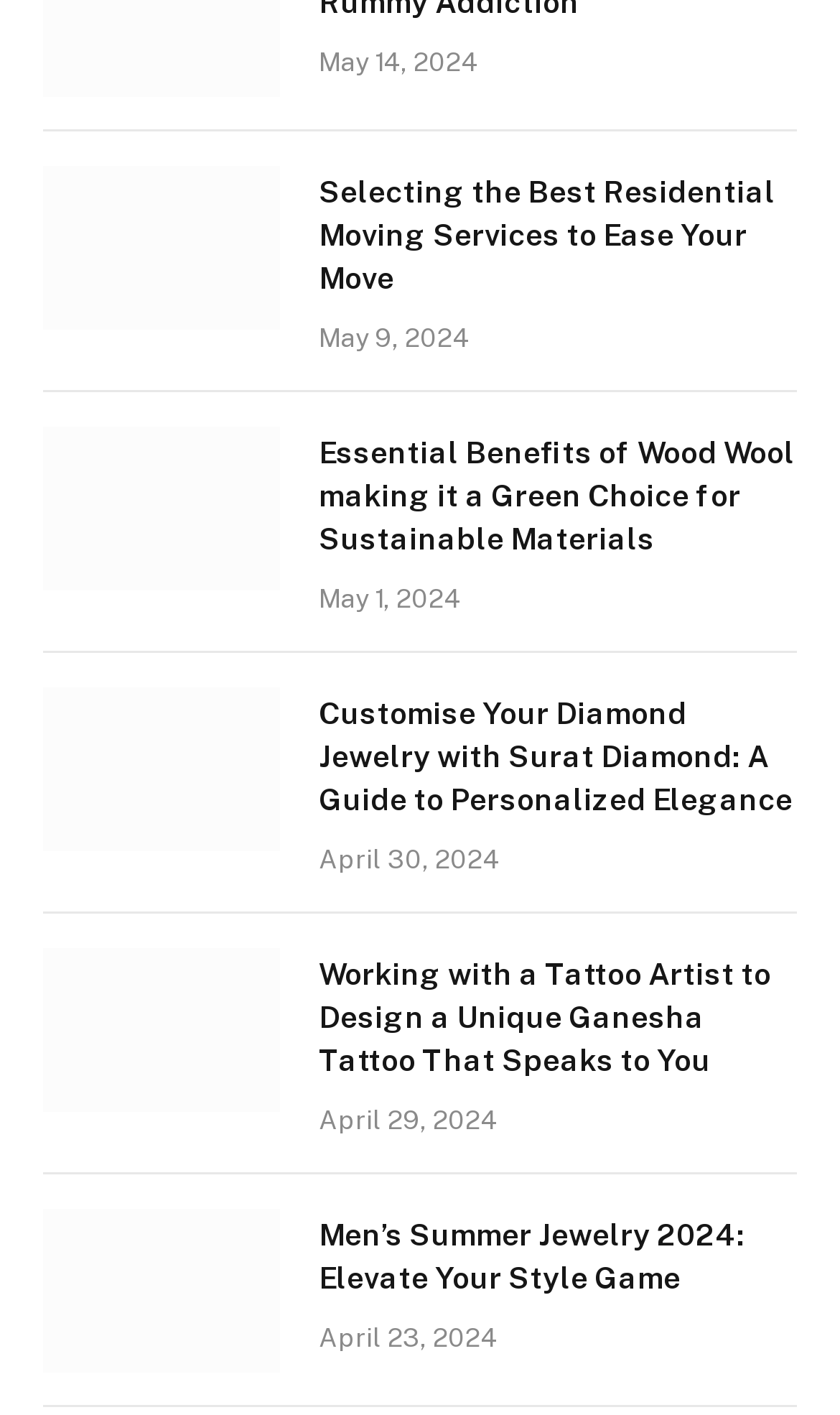Locate the bounding box coordinates of the element I should click to achieve the following instruction: "Learn about customizing diamond jewelry".

[0.051, 0.486, 0.333, 0.602]